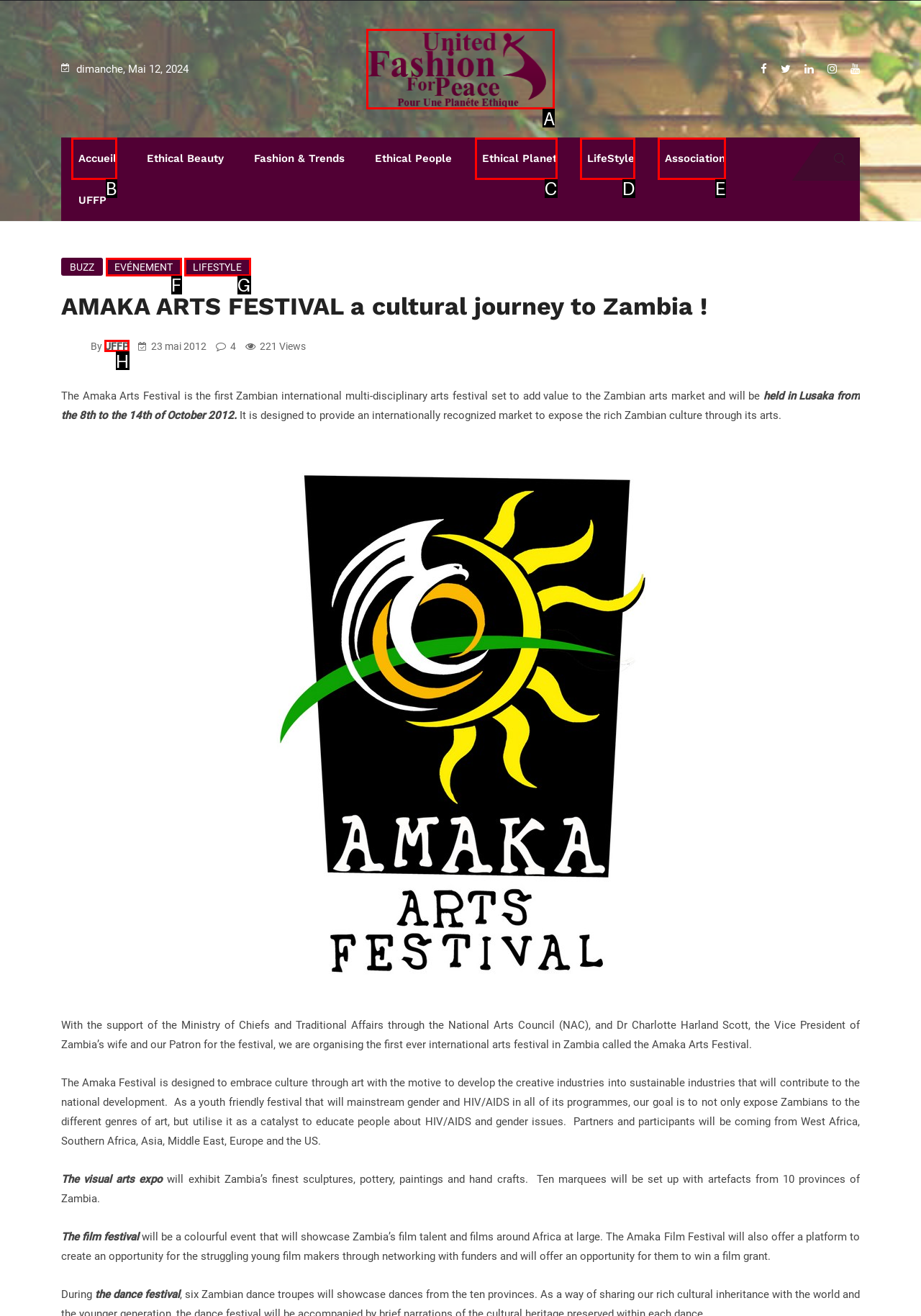Identify the correct UI element to click for the following task: Click on the image of United Fashion For Peace Choose the option's letter based on the given choices.

A